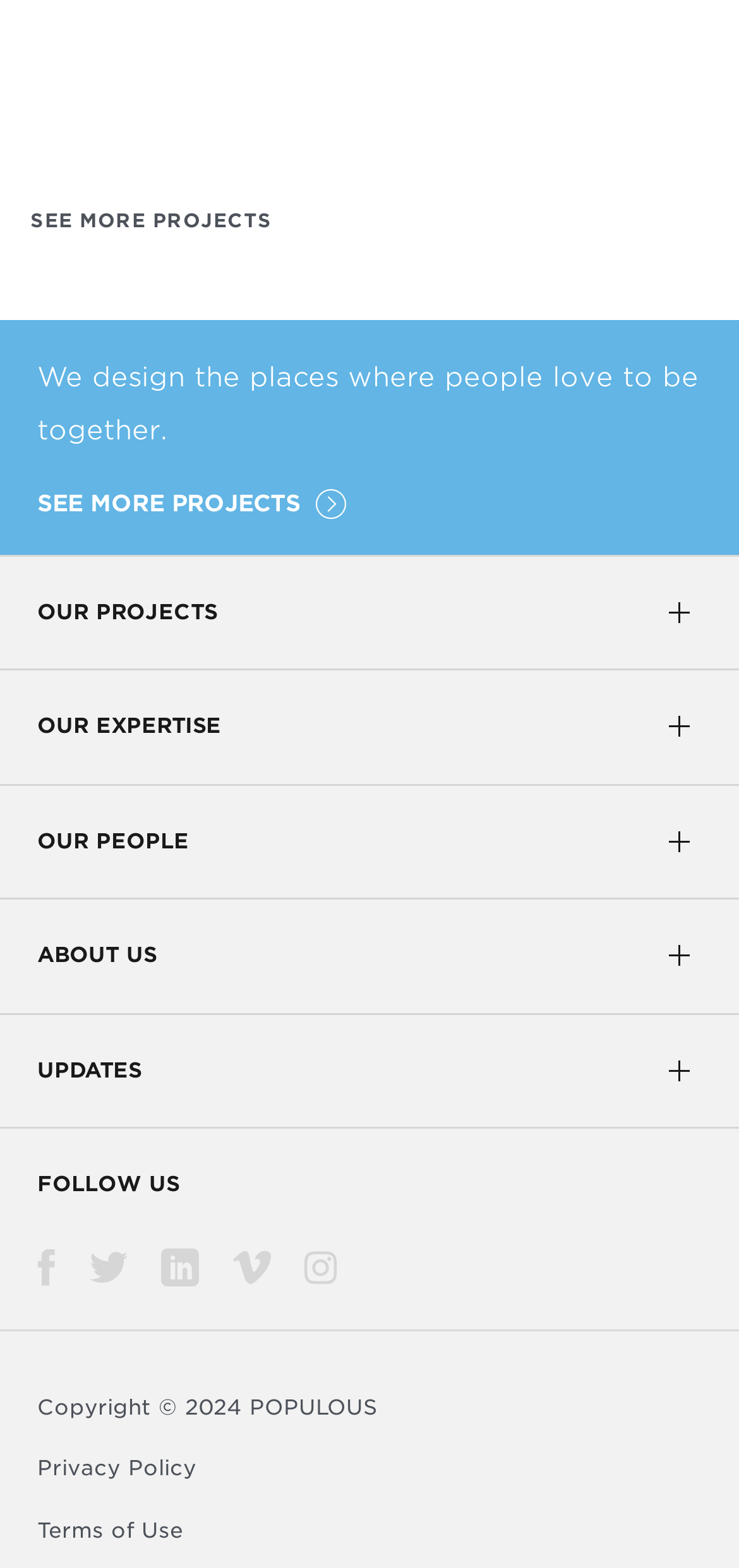Identify the bounding box for the UI element that is described as follows: "Terms of Use".

[0.05, 0.967, 0.247, 0.984]